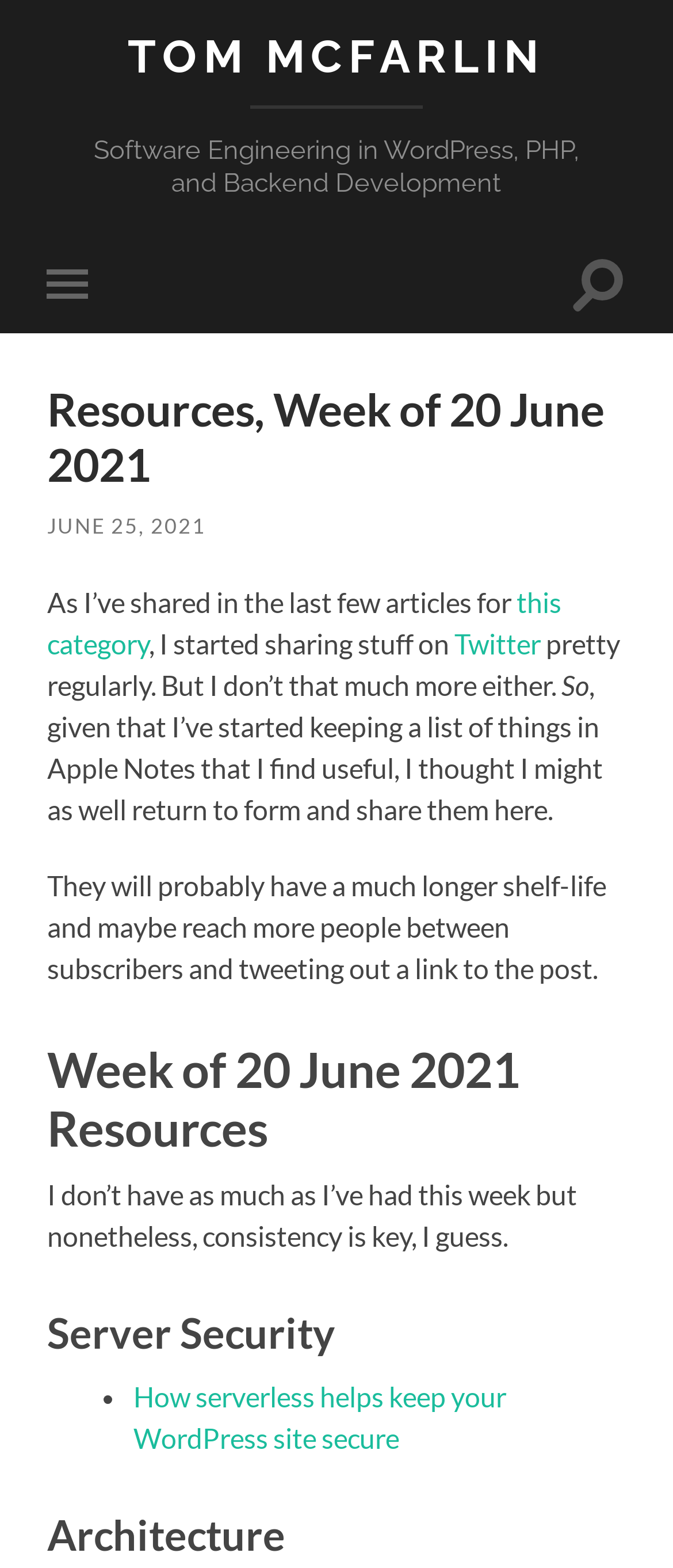What is the category of the articles?
Give a single word or phrase answer based on the content of the image.

Software Engineering